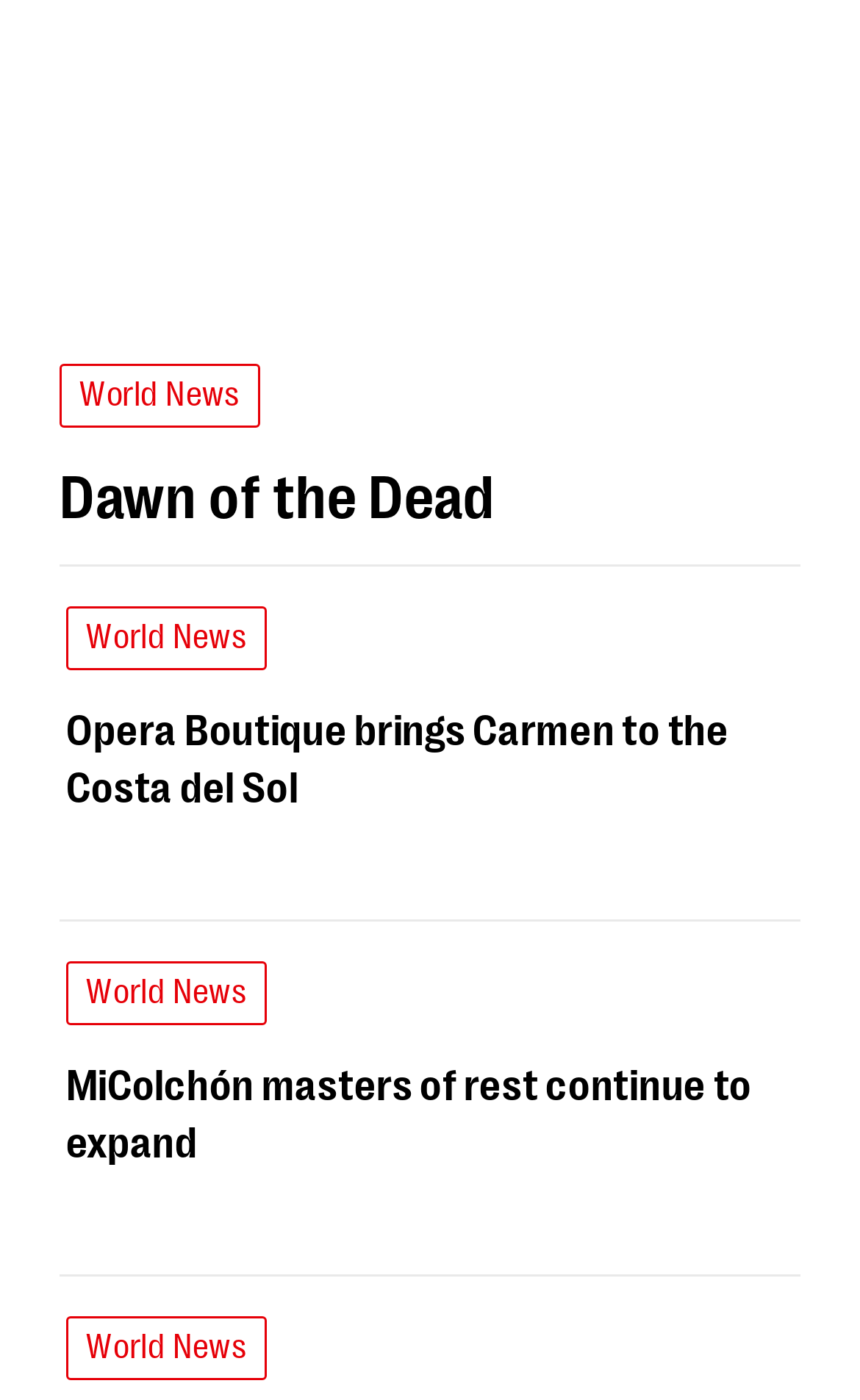Using the webpage screenshot and the element description World News, determine the bounding box coordinates. Specify the coordinates in the format (top-left x, top-left y, bottom-right x, bottom-right y) with values ranging from 0 to 1.

[0.069, 0.257, 0.302, 0.302]